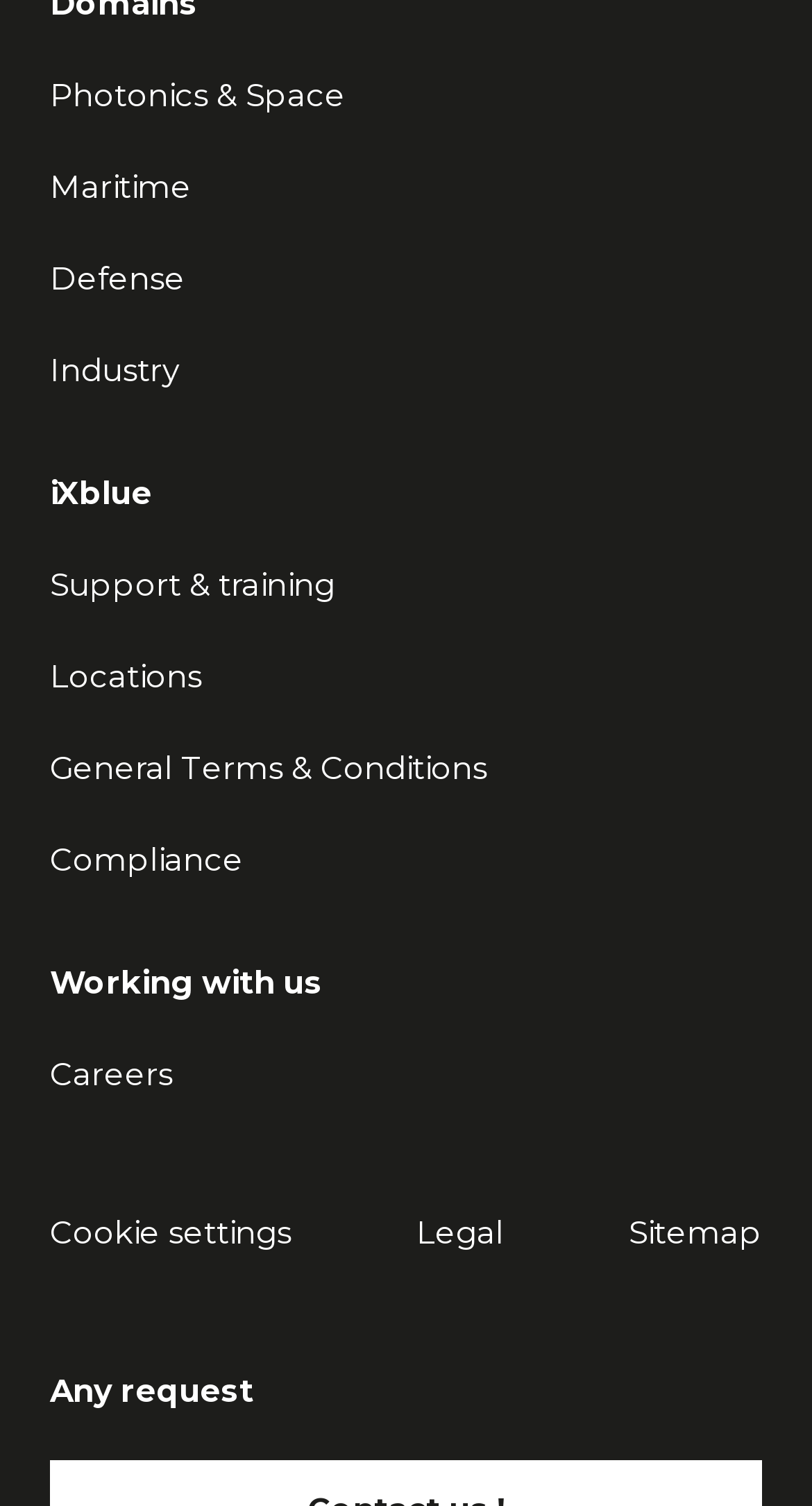Locate the bounding box of the UI element defined by this description: "Support & training". The coordinates should be given as four float numbers between 0 and 1, formatted as [left, top, right, bottom].

[0.062, 0.374, 0.413, 0.401]